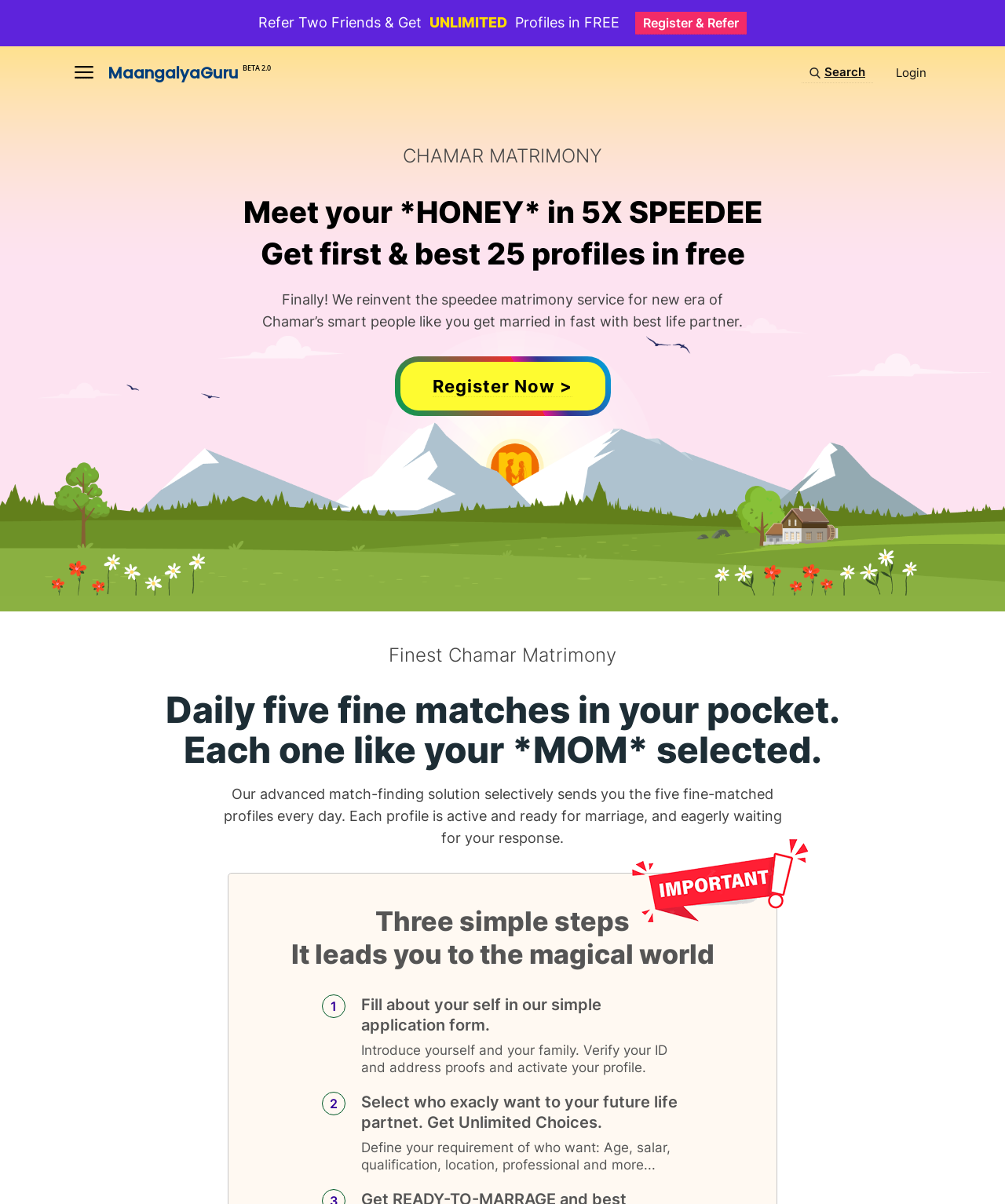What is the role of MOM in profile selection?
Answer briefly with a single word or phrase based on the image.

Like MOM selected